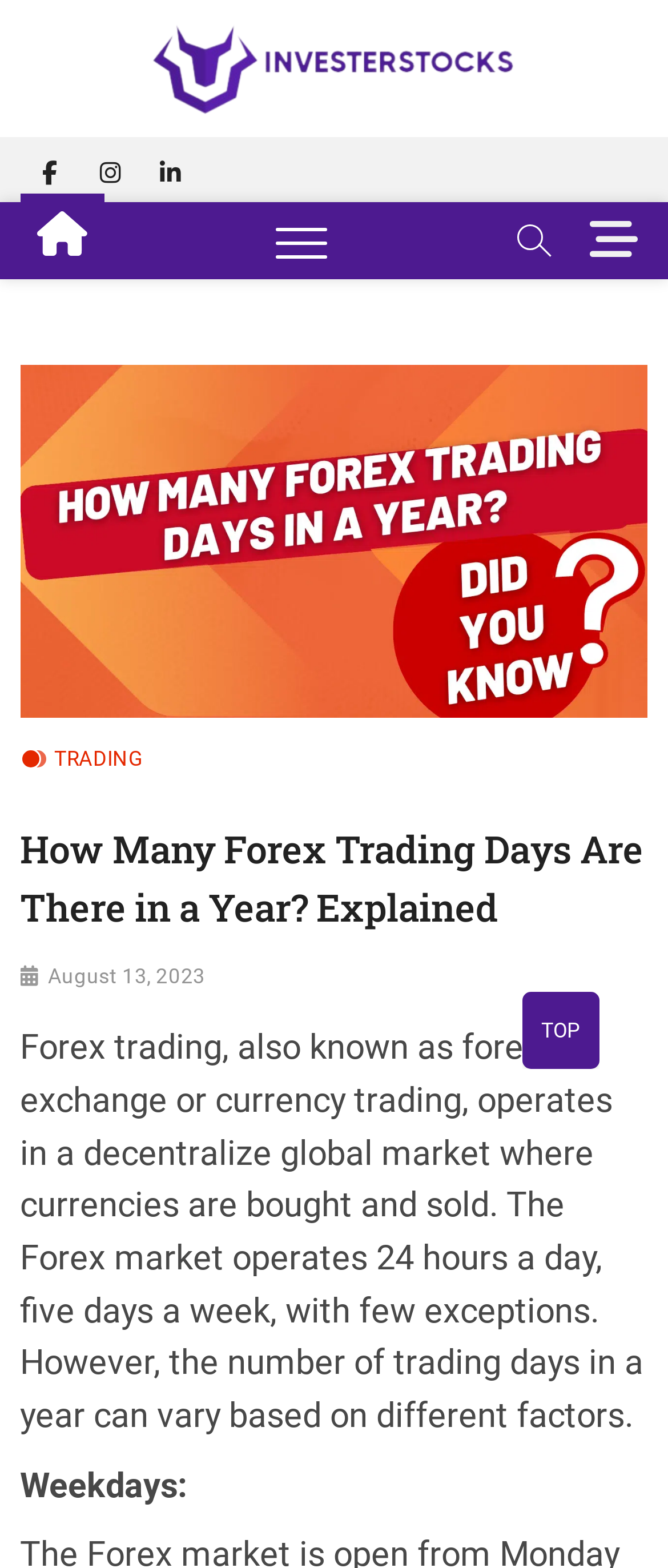What is the topic of this webpage?
Based on the content of the image, thoroughly explain and answer the question.

Based on the webpage content, especially the heading 'How Many Forex Trading Days Are There in a Year? Explained' and the text 'Forex trading, also known as foreign exchange or currency trading, operates in a decentralize global market where currencies are bought and sold.', it is clear that the topic of this webpage is Forex trading.